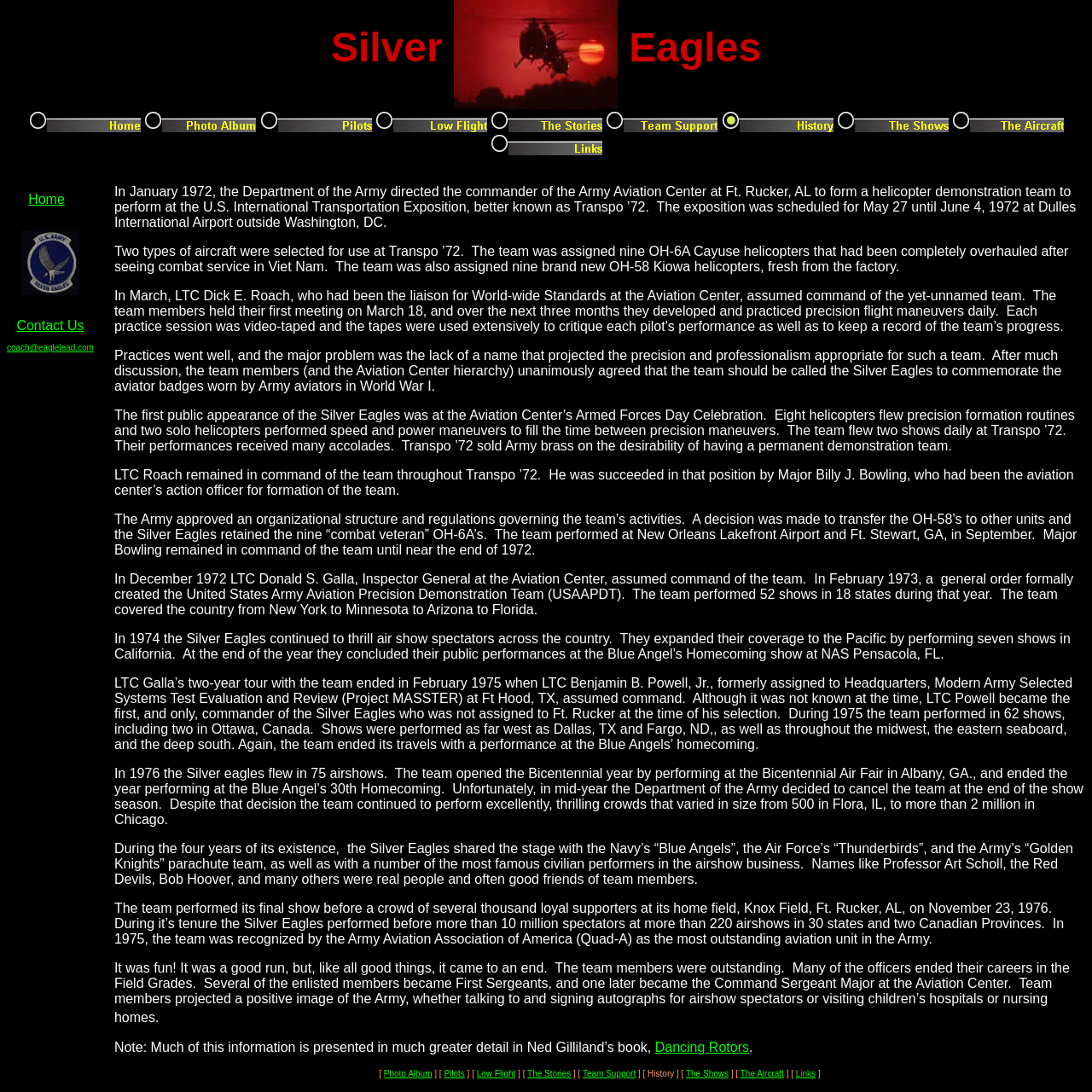Please provide a detailed answer to the question below by examining the image:
How many states did the Silver Eagles perform in during their four-year existence?

According to the text, the Silver Eagles performed in 30 states and two Canadian provinces during their four-year existence, which was a significant achievement considering their short lifespan.